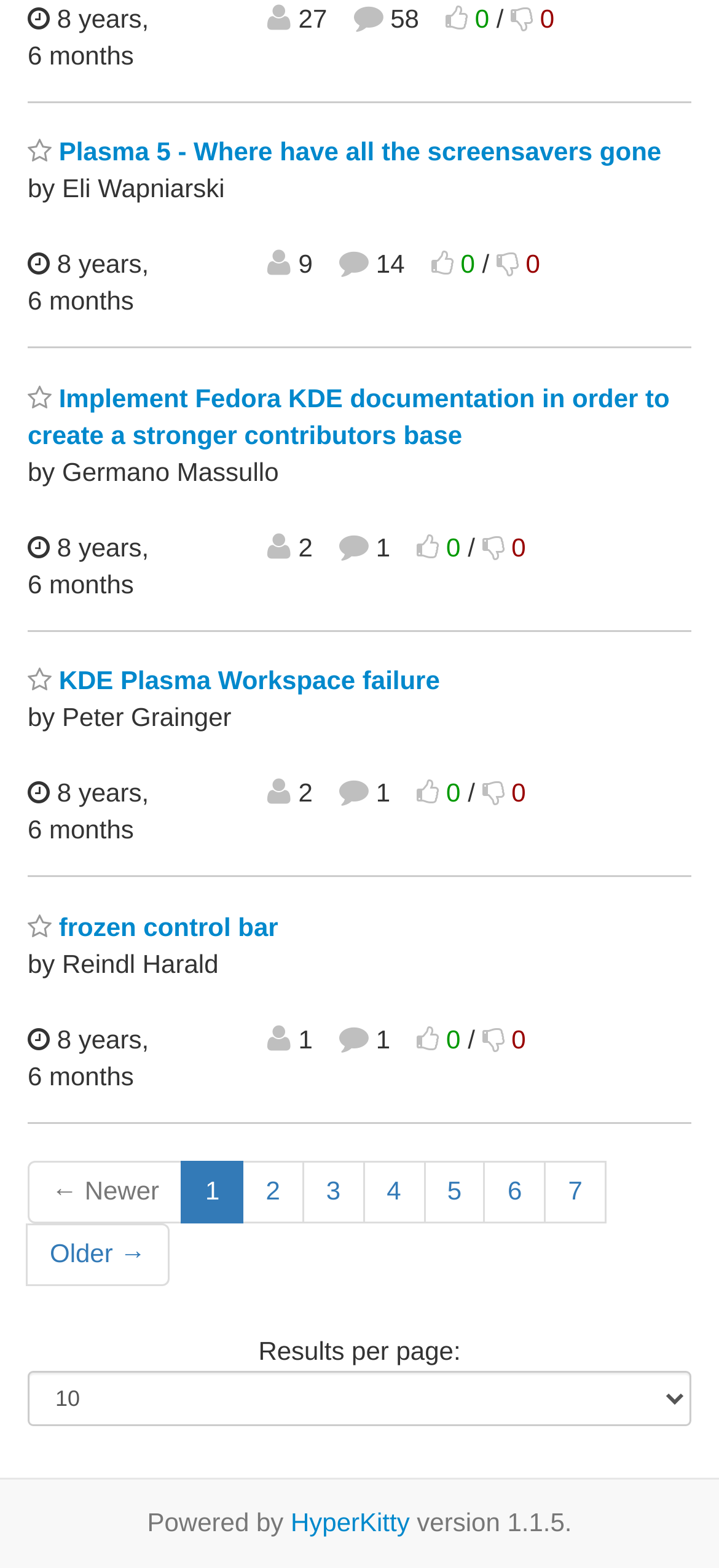Please determine the bounding box coordinates of the section I need to click to accomplish this instruction: "View thread 'Plasma 5 - Where have all the screensavers gone'".

[0.038, 0.088, 0.92, 0.106]